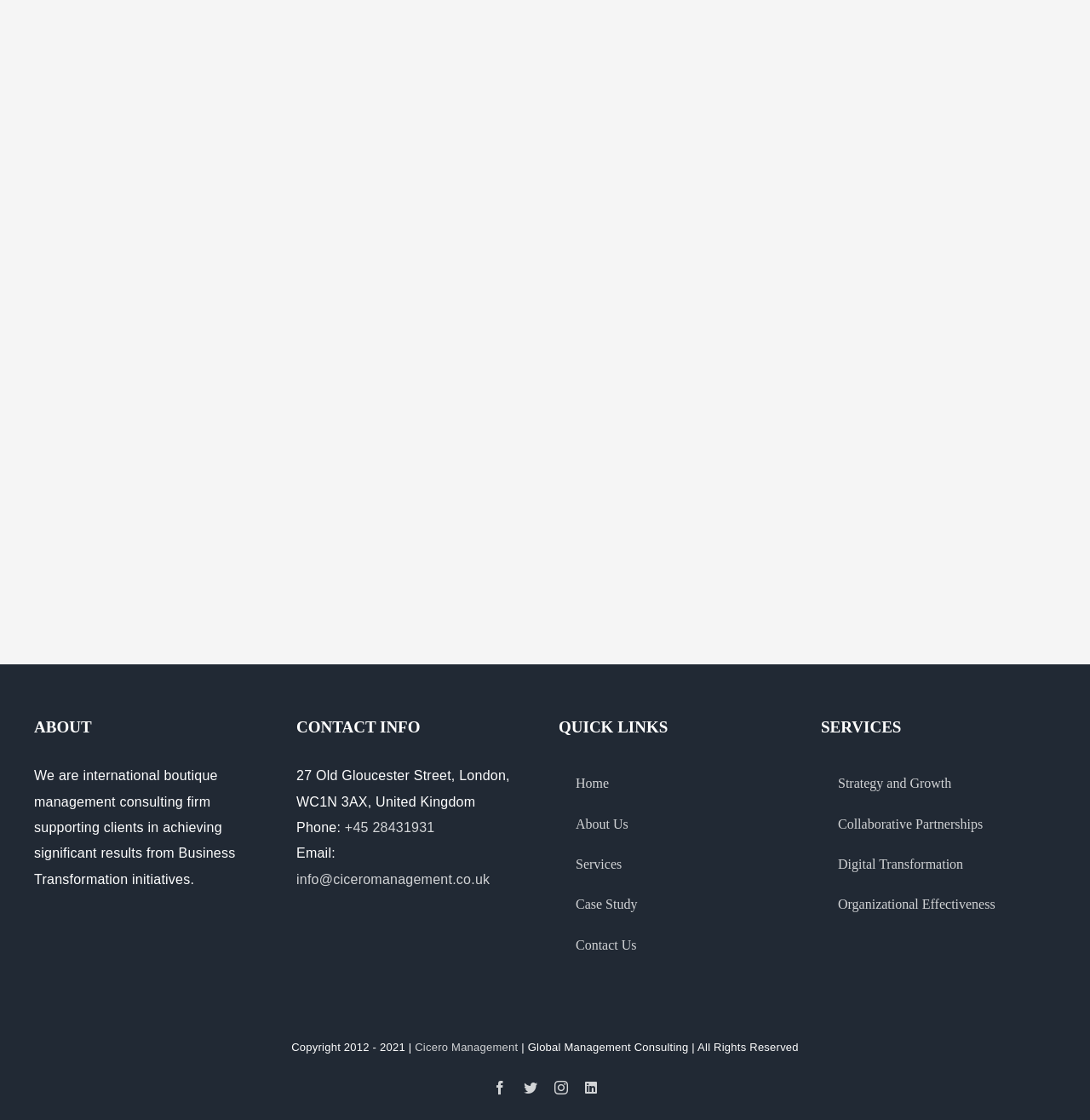Use one word or a short phrase to answer the question provided: 
What is the phone number of the company?

+45 28431931